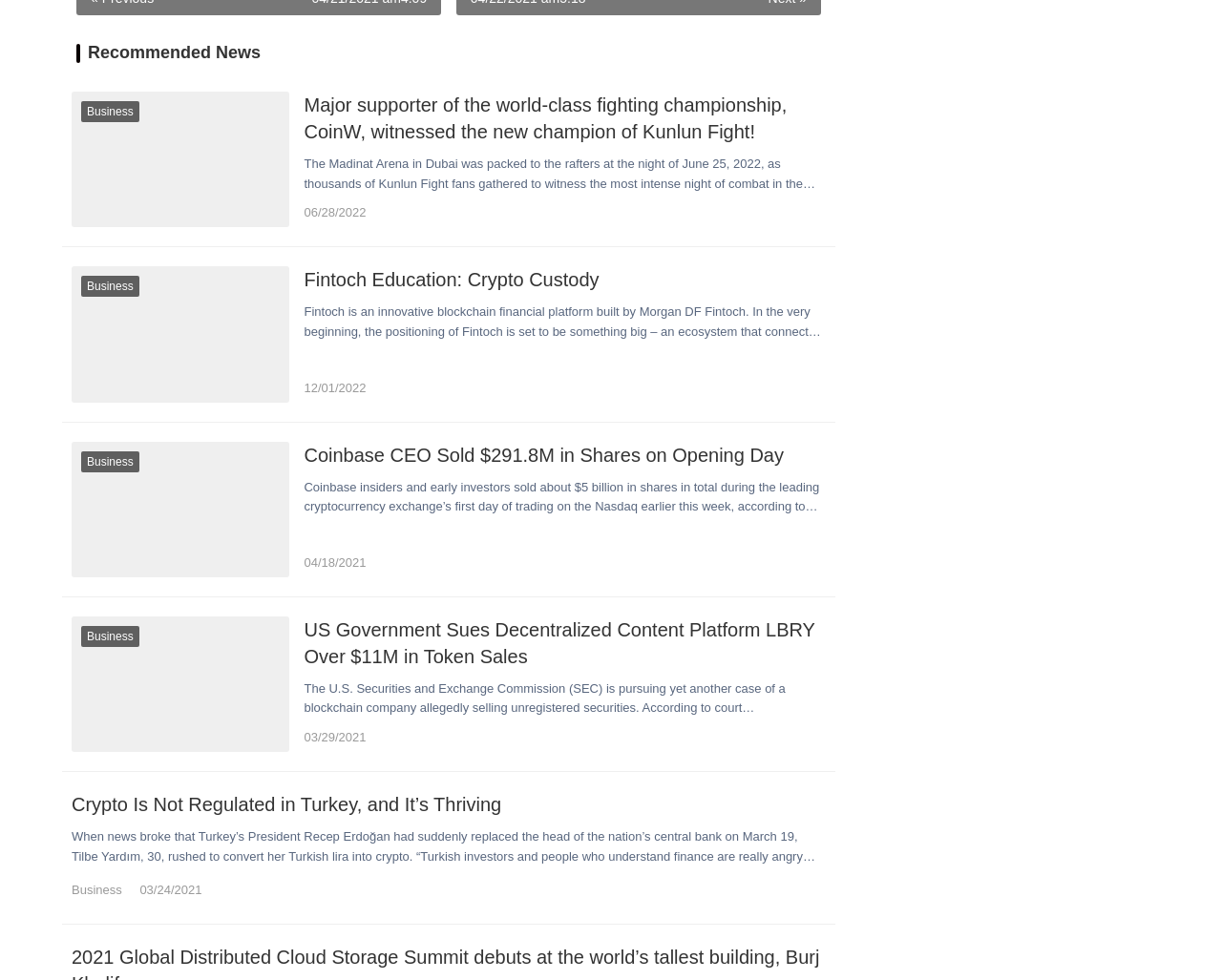Predict the bounding box of the UI element that fits this description: "Fintoch Education: Crypto Custody".

[0.249, 0.272, 0.676, 0.299]